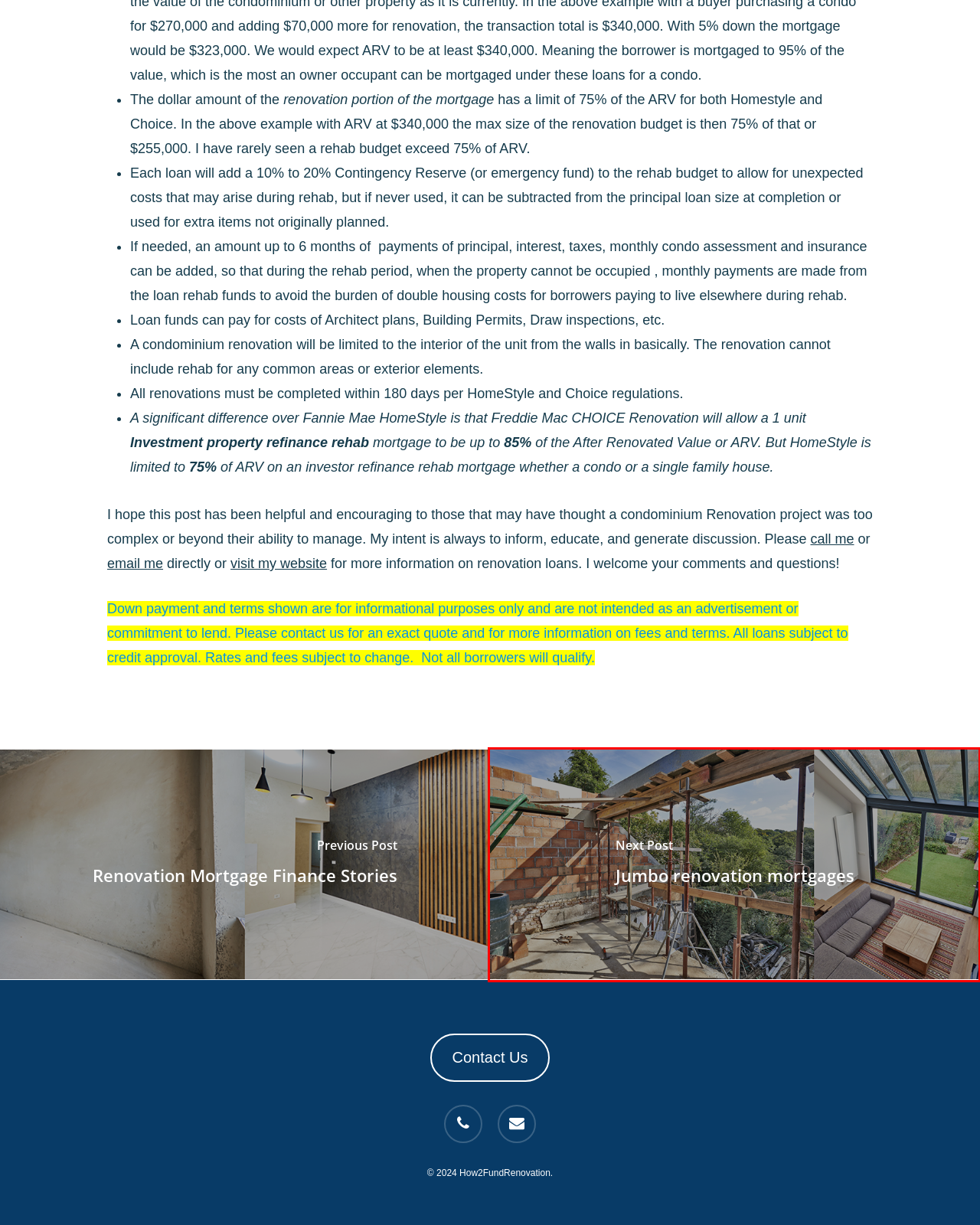Observe the screenshot of a webpage with a red bounding box highlighting an element. Choose the webpage description that accurately reflects the new page after the element within the bounding box is clicked. Here are the candidates:
A. HomeStyle Archives - How2FundRenovation
B. Learn about renovation financing - How2FundRenovation
C. Fannie Mae rehab loan Archives - How2FundRenovation
D. Condo Purchase Archives - How2FundRenovation
E. Fannie Mae HomeStyle Loan Archives - How2FundRenovation
F. Renovation Mortgage Finance Stories - How2FundRenovation
G. about-perry - How2FundRenovation
H. Jumbo Renovation Loan

H